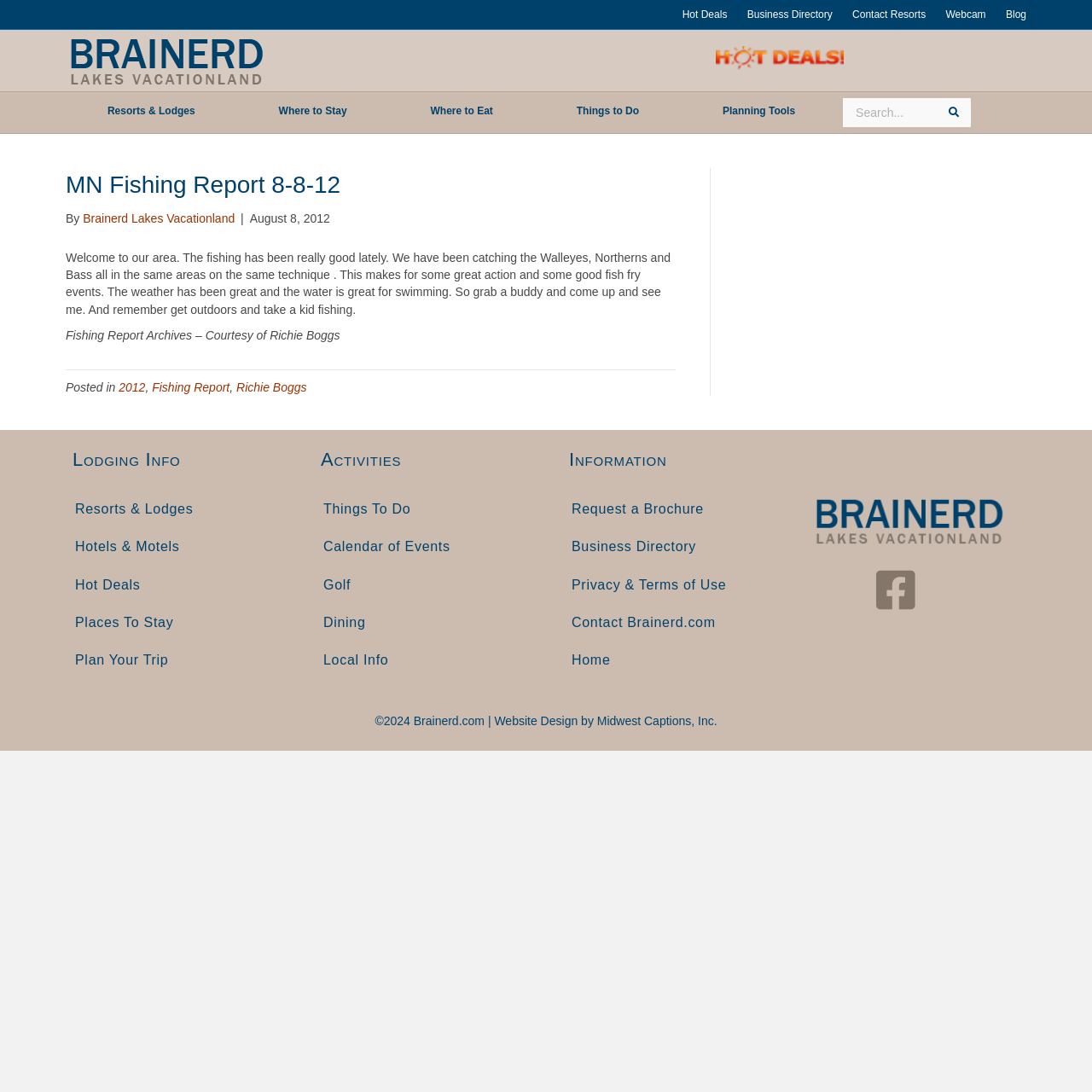Identify the bounding box for the UI element described as: "parent_node: Search name="s" placeholder="Search..."". Ensure the coordinates are four float numbers between 0 and 1, formatted as [left, top, right, bottom].

[0.772, 0.09, 0.889, 0.117]